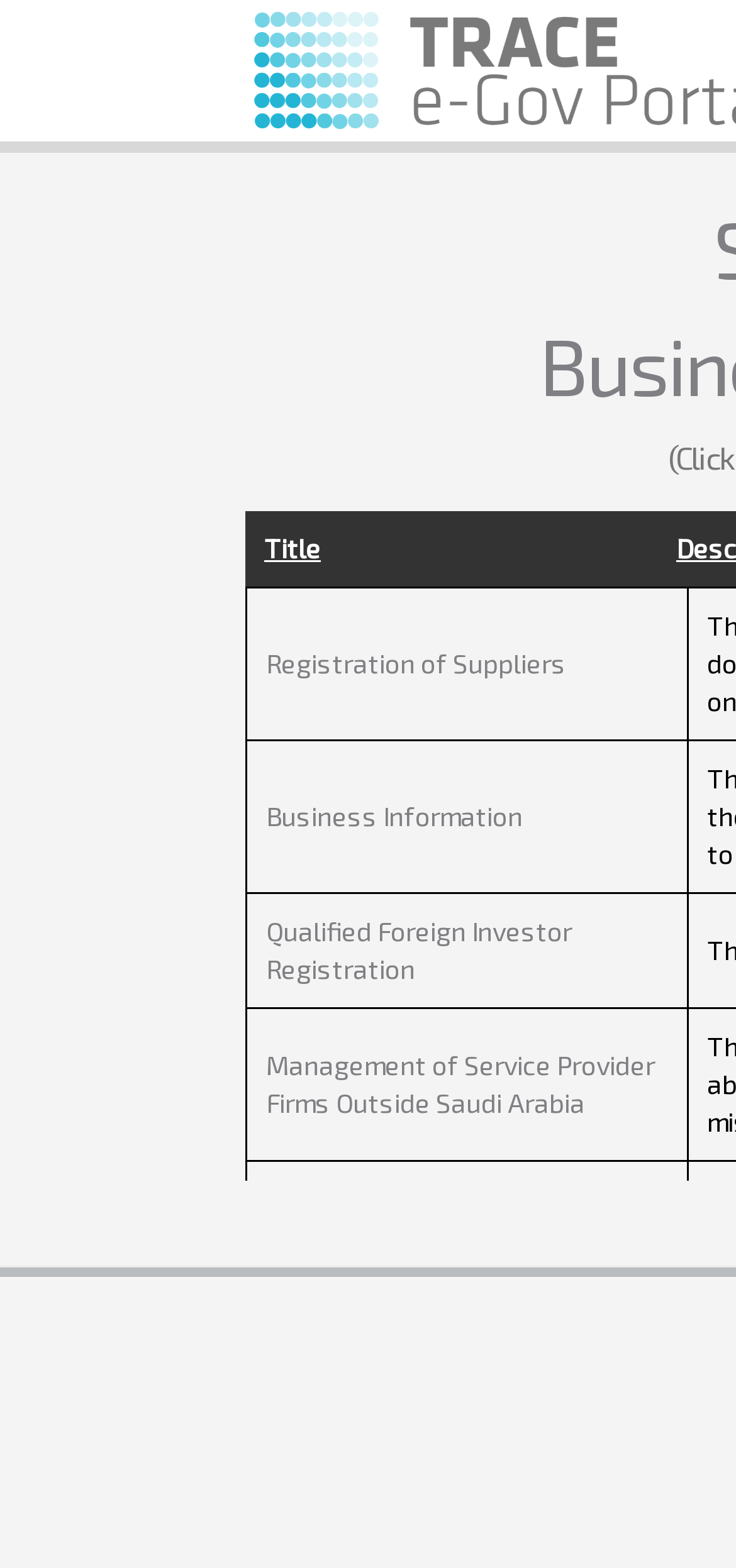Provide the bounding box coordinates of the HTML element this sentence describes: "Inquire About Commercial Register". The bounding box coordinates consist of four float numbers between 0 and 1, i.e., [left, top, right, bottom].

[0.362, 0.851, 0.774, 0.896]